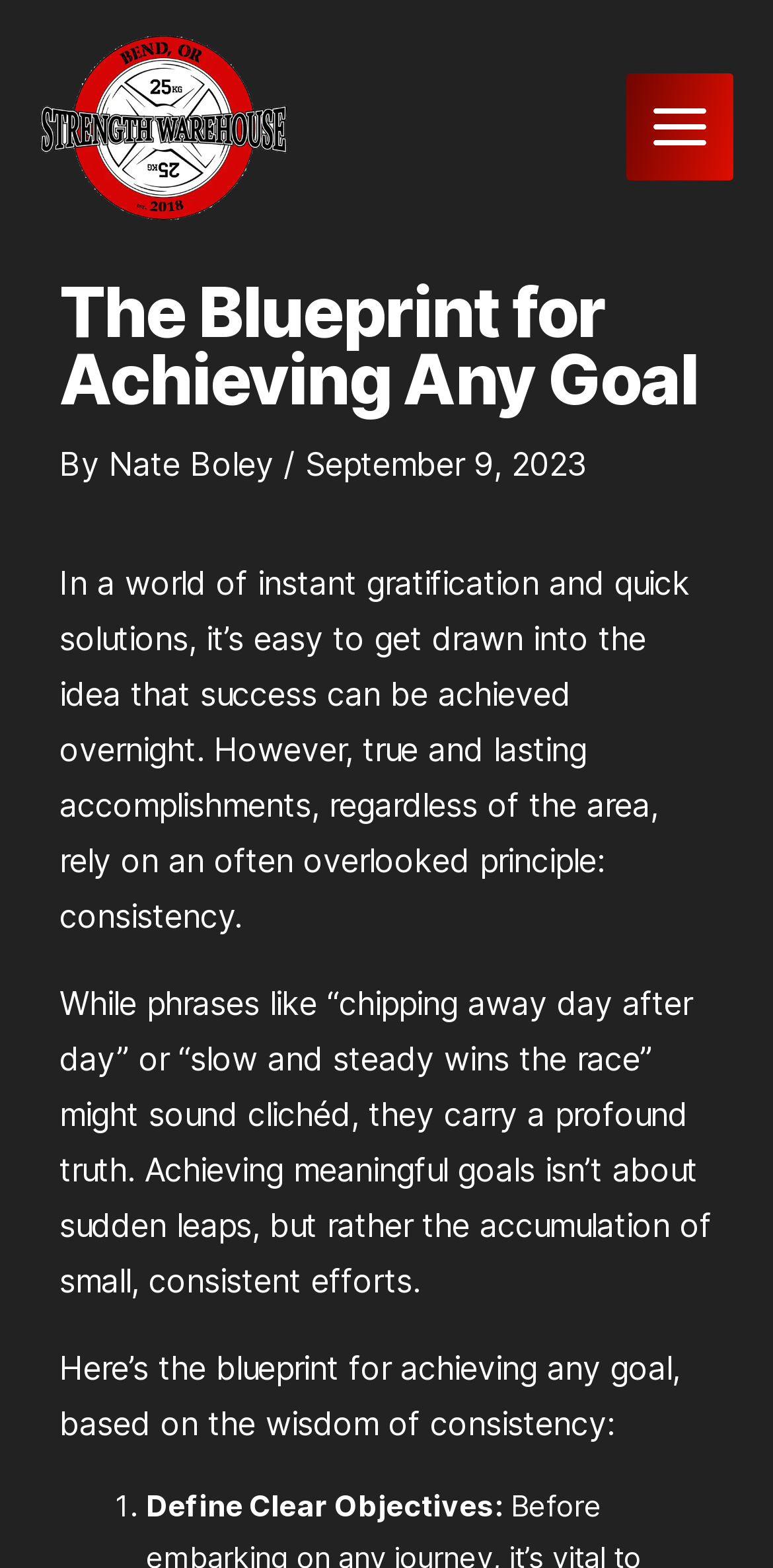Given the element description, predict the bounding box coordinates in the format (top-left x, top-left y, bottom-right x, bottom-right y), using floating point numbers between 0 and 1: Main Menu

[0.811, 0.047, 0.949, 0.115]